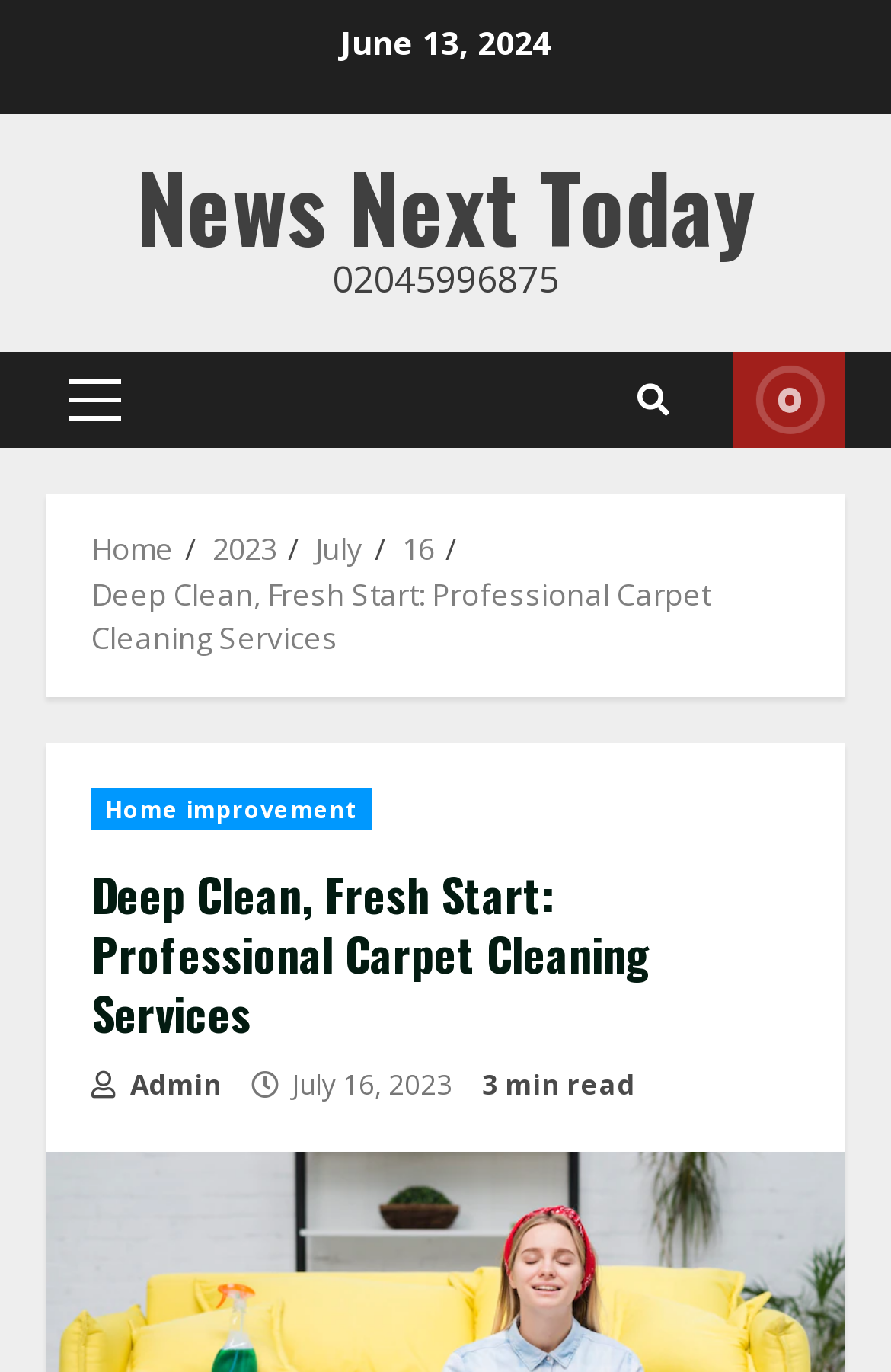Extract the main heading from the webpage content.

Deep Clean, Fresh Start: Professional Carpet Cleaning Services